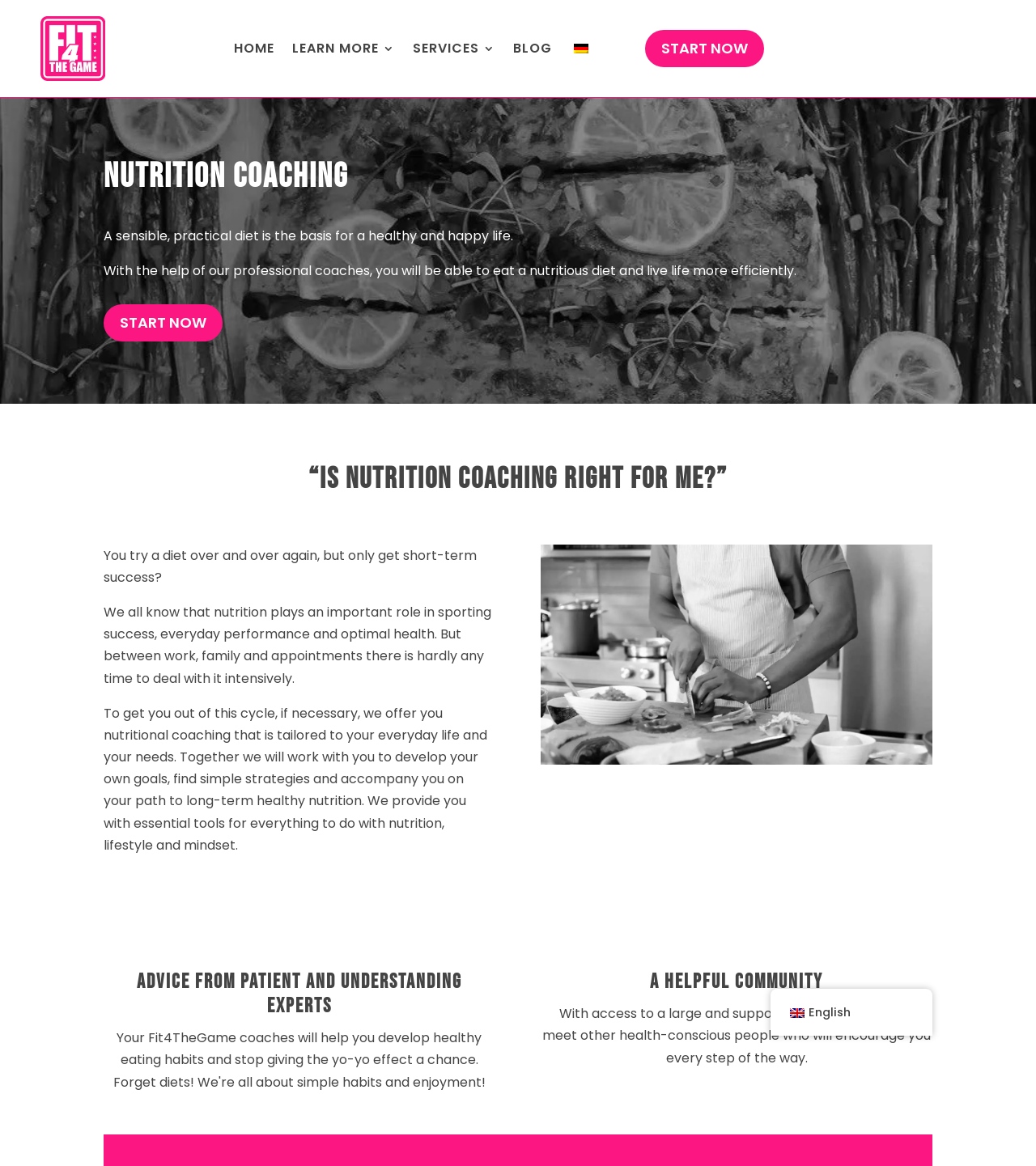Please provide a comprehensive response to the question below by analyzing the image: 
What is the benefit of the nutrition coaching service?

The benefit of the nutrition coaching service is to achieve long-term healthy nutrition, as stated in the text 'Together we will work with you to develop your own goals, find simple strategies and accompany you on your path to long-term healthy nutrition.'